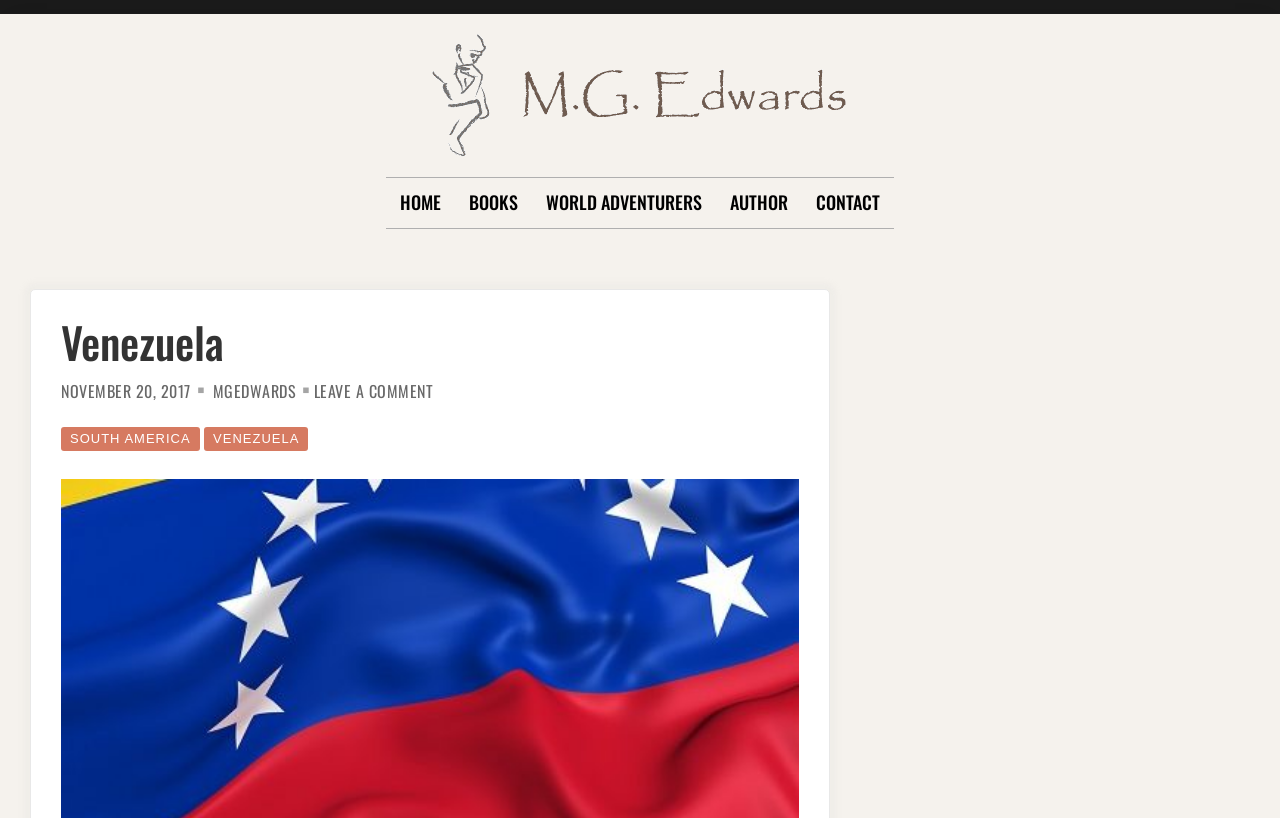Please find the bounding box for the UI element described by: "mgedwards".

[0.166, 0.463, 0.231, 0.492]